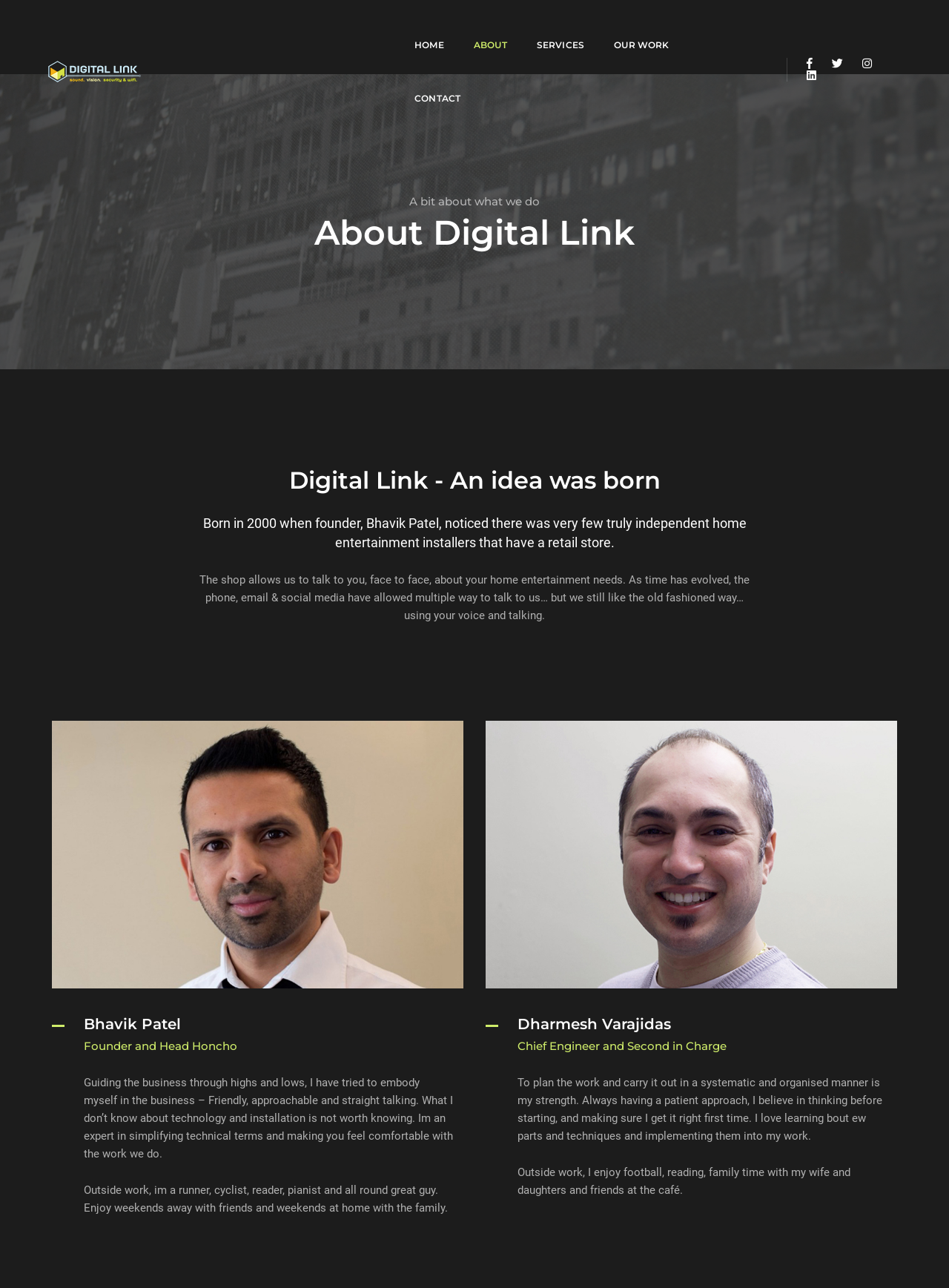Show the bounding box coordinates for the element that needs to be clicked to execute the following instruction: "Click on Facebook". Provide the coordinates in the form of four float numbers between 0 and 1, i.e., [left, top, right, bottom].

[0.841, 0.023, 0.865, 0.033]